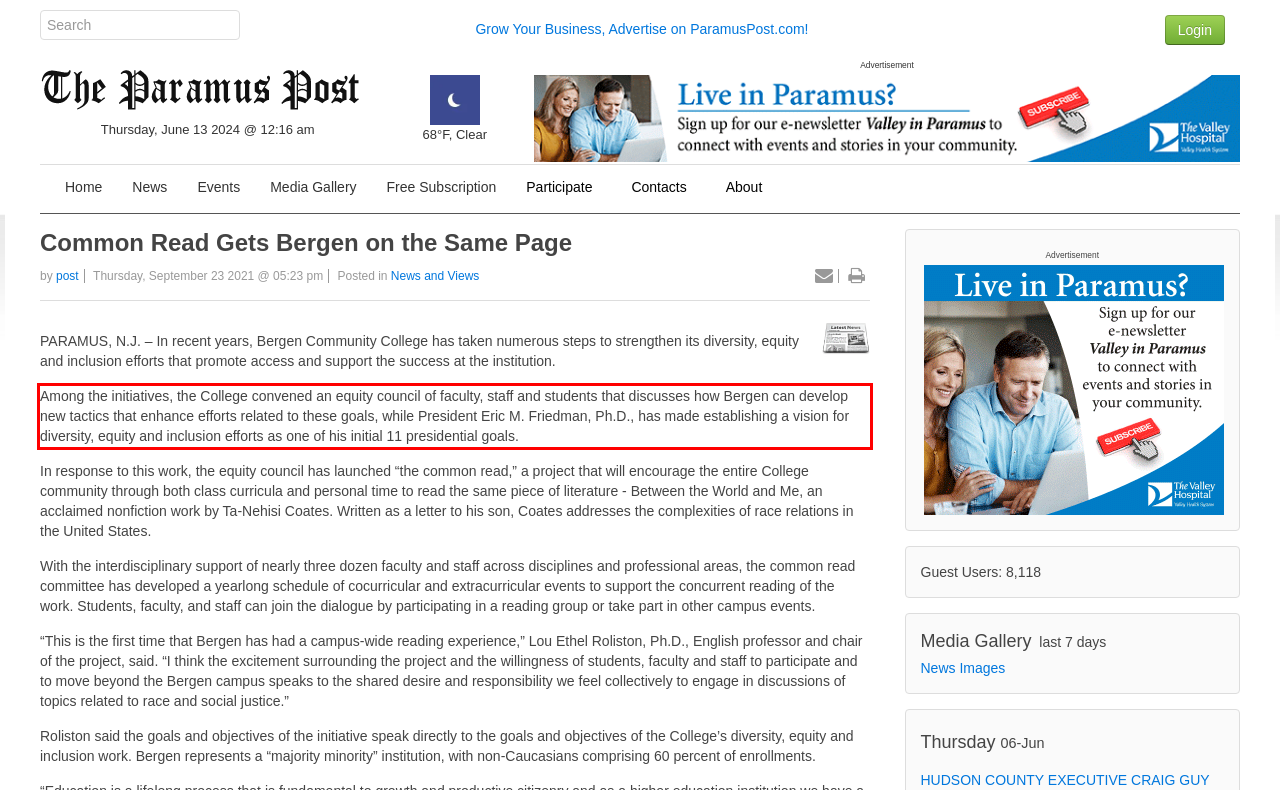Your task is to recognize and extract the text content from the UI element enclosed in the red bounding box on the webpage screenshot.

Among the initiatives, the College convened an equity council of faculty, staff and students that discusses how Bergen can develop new tactics that enhance efforts related to these goals, while President Eric M. Friedman, Ph.D., has made establishing a vision for diversity, equity and inclusion efforts as one of his initial 11 presidential goals.